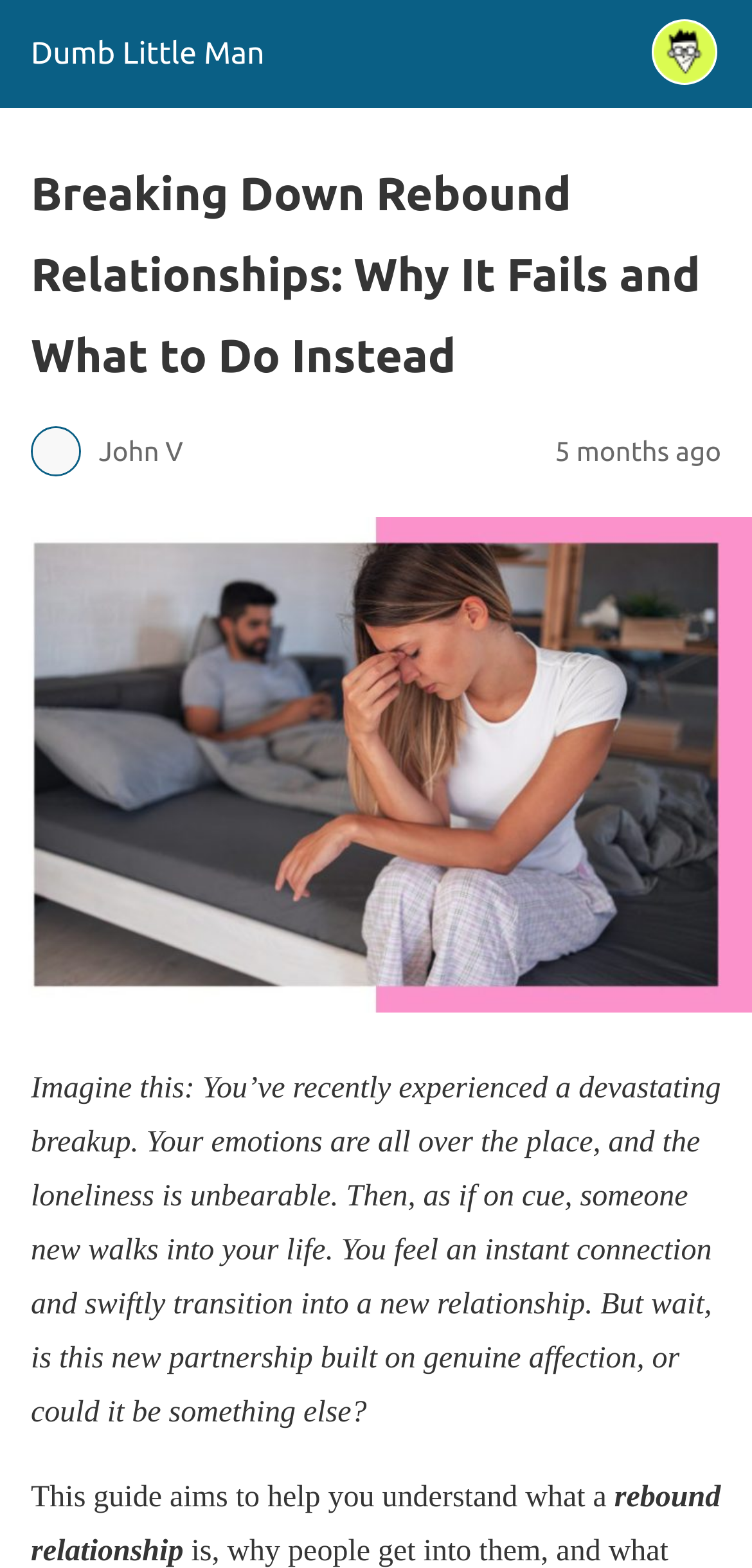Locate the UI element described by Flying Bridge Digital in the provided webpage screenshot. Return the bounding box coordinates in the format (top-left x, top-left y, bottom-right x, bottom-right y), ensuring all values are between 0 and 1.

None